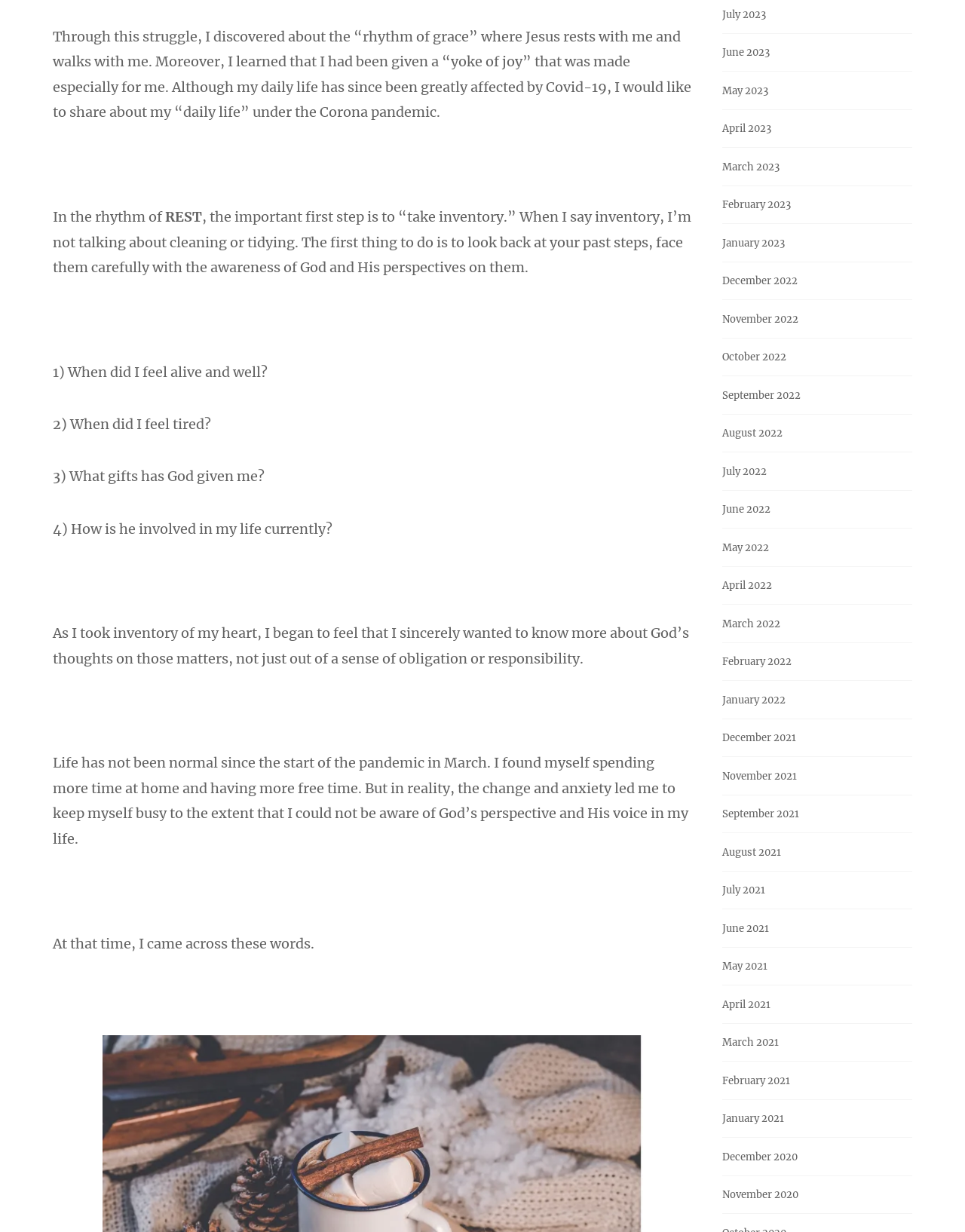Please identify the bounding box coordinates of the element I need to click to follow this instruction: "Click on July 2023".

[0.748, 0.007, 0.794, 0.017]